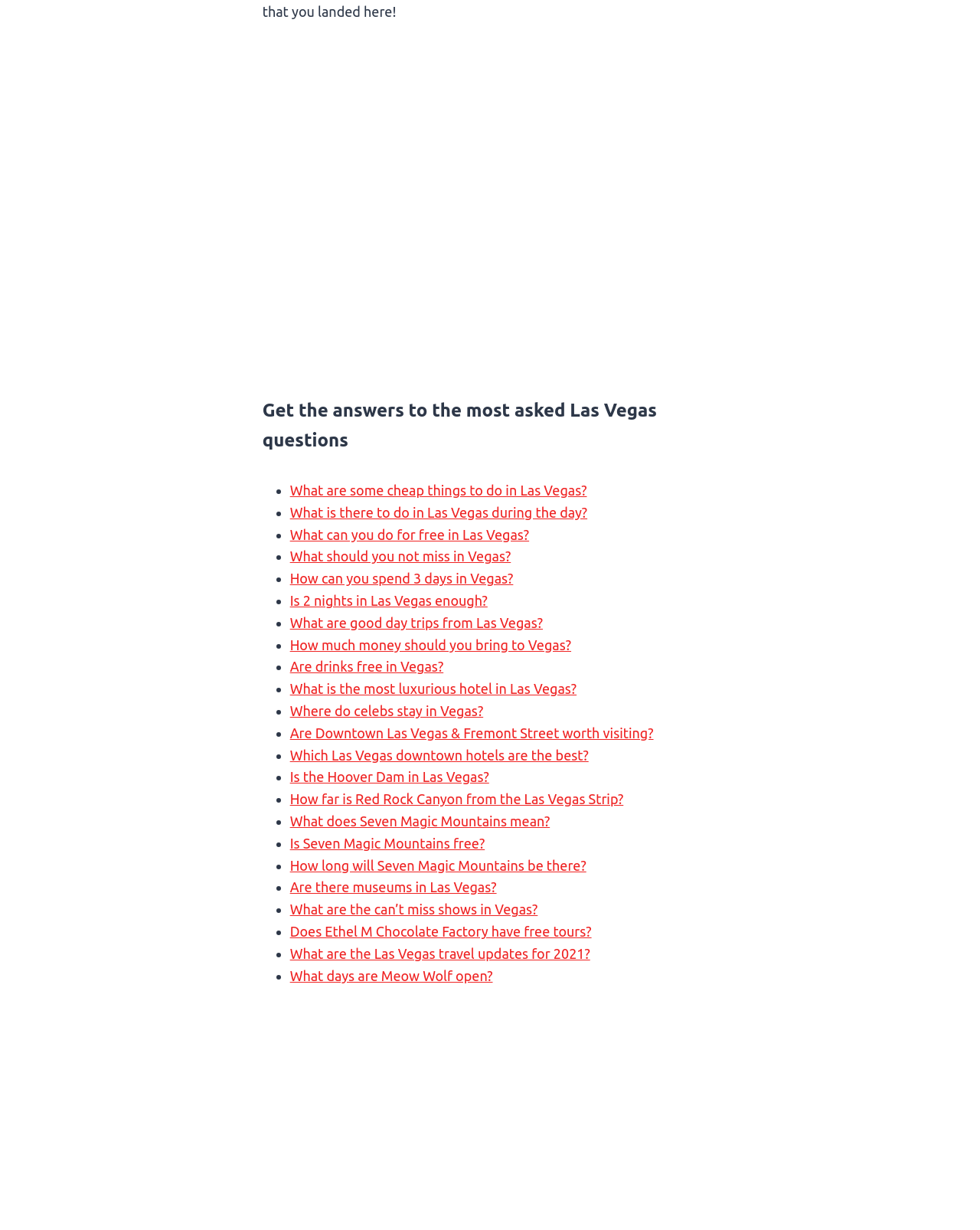Please identify the bounding box coordinates of the element that needs to be clicked to perform the following instruction: "View 'What are some cheap things to do in Las Vegas?'".

[0.296, 0.392, 0.599, 0.405]